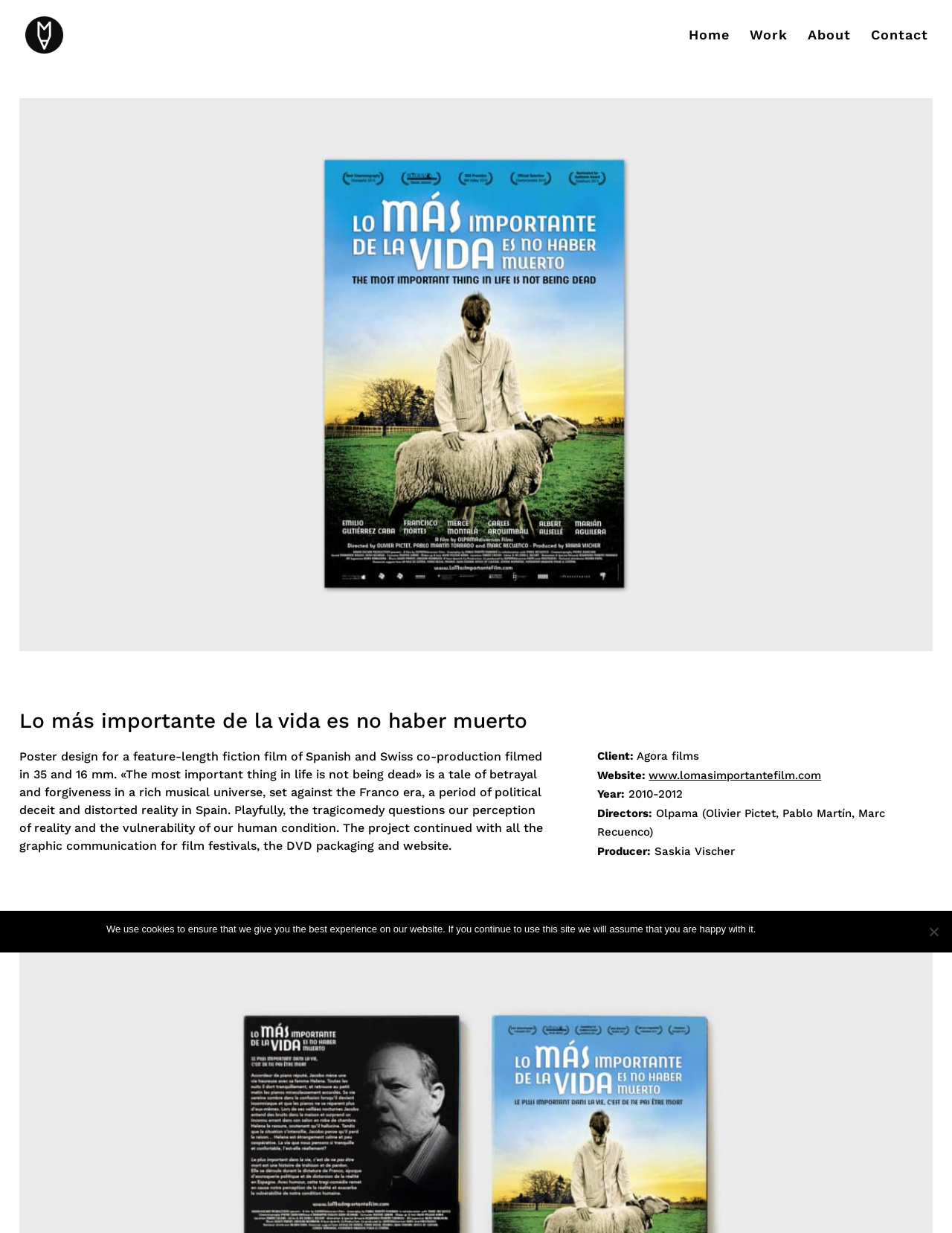Highlight the bounding box coordinates of the region I should click on to meet the following instruction: "read about the film 'Lo más importante'".

[0.02, 0.607, 0.575, 0.706]